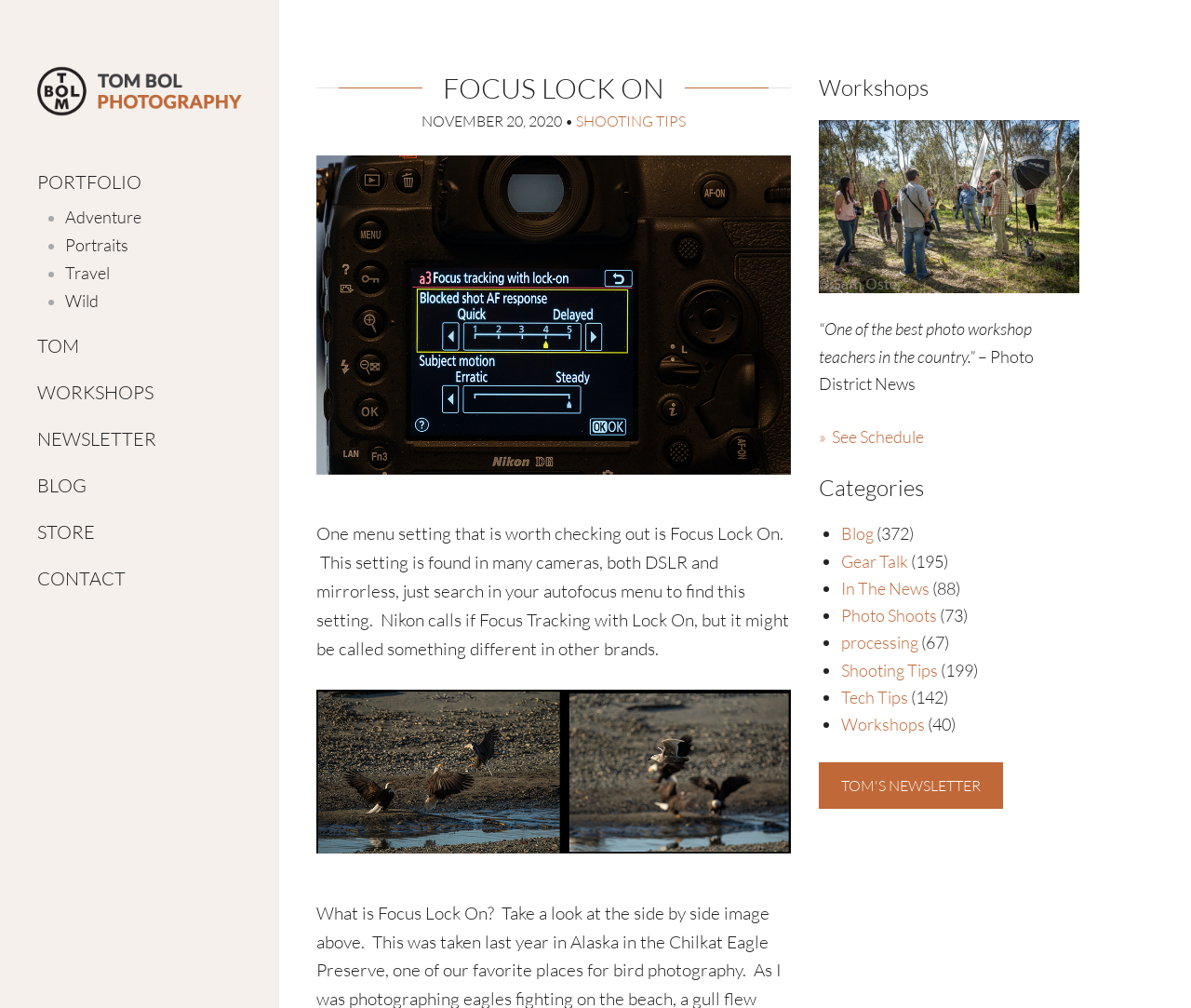Analyze the image and answer the question with as much detail as possible: 
What is the photographer's name?

The photographer's name is Tom Bol, which can be found in the link 'Tom Bol Photography, LLC' at the top of the webpage.